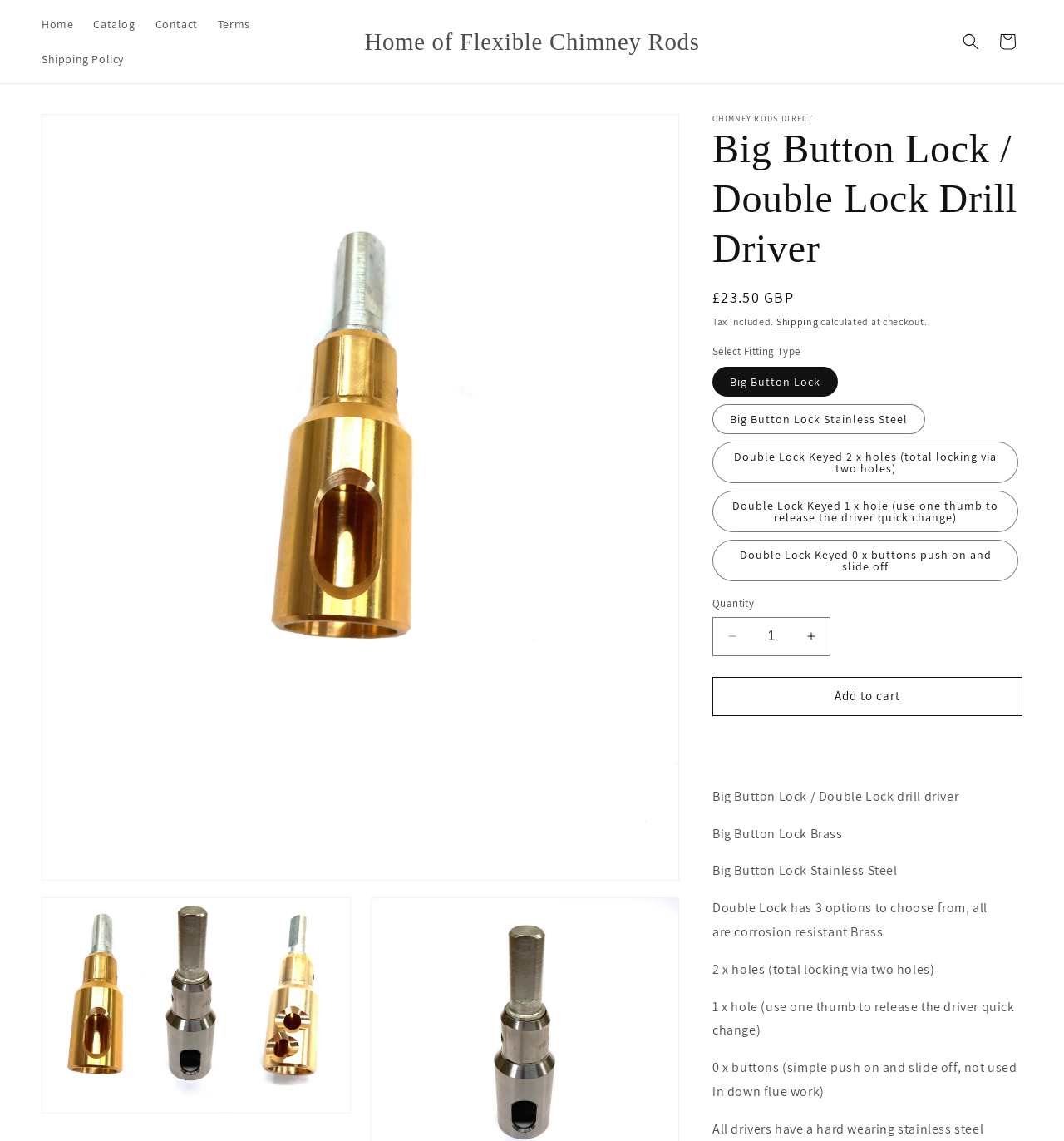Explain the webpage's design and content in an elaborate manner.

This webpage is about a product called "Big Button Lock / Double Lock Drill Driver" from a company called "Home of Flexible Chimney Rods". At the top of the page, there is a navigation menu with links to "Home", "Catalog", "Contact", "Terms", and "Shipping Policy". On the right side of the navigation menu, there is a search button and a link to the shopping cart.

Below the navigation menu, there is a heading that displays the product name "Big Button Lock / Double Lock Drill Driver". Underneath the heading, there is a section that shows the product price, which is £23.50 GBP, and a note that tax is included. There is also a link to "Shipping" and a note that the shipping cost will be calculated at checkout.

The main content of the page is a product description section. It starts with a group of radio buttons that allow the user to select the fitting type, with options such as "Big Button Lock", "Big Button Lock Stainless Steel", and "Double Lock" with different hole configurations. Below the radio buttons, there is a quantity selector that allows the user to adjust the quantity of the product. There are also buttons to decrease and increase the quantity.

Underneath the quantity selector, there is a call-to-action button to "Add to cart". Below the call-to-action button, there is a detailed product description that lists the different options for the Big Button Lock and Double Lock products, including the materials used and the features of each option.